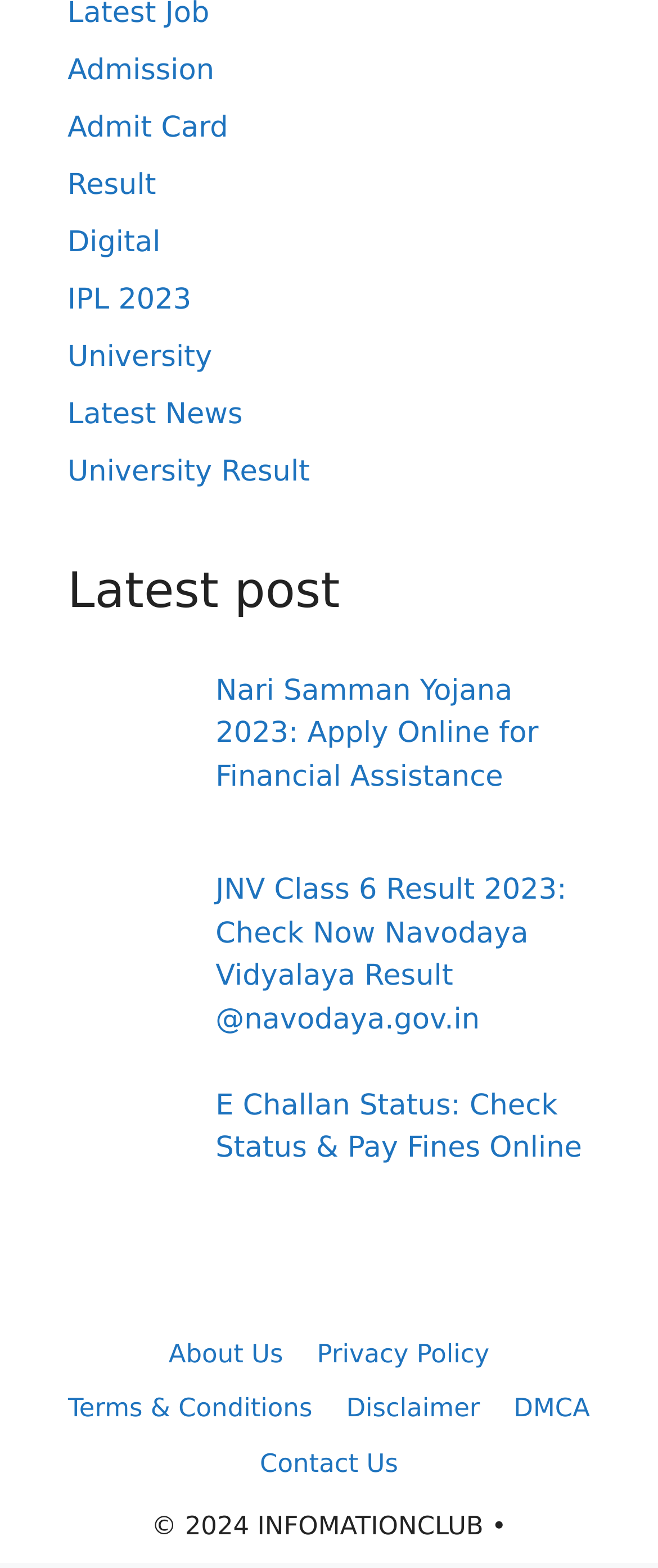Can you pinpoint the bounding box coordinates for the clickable element required for this instruction: "Click on Admission link"? The coordinates should be four float numbers between 0 and 1, i.e., [left, top, right, bottom].

[0.103, 0.034, 0.326, 0.055]